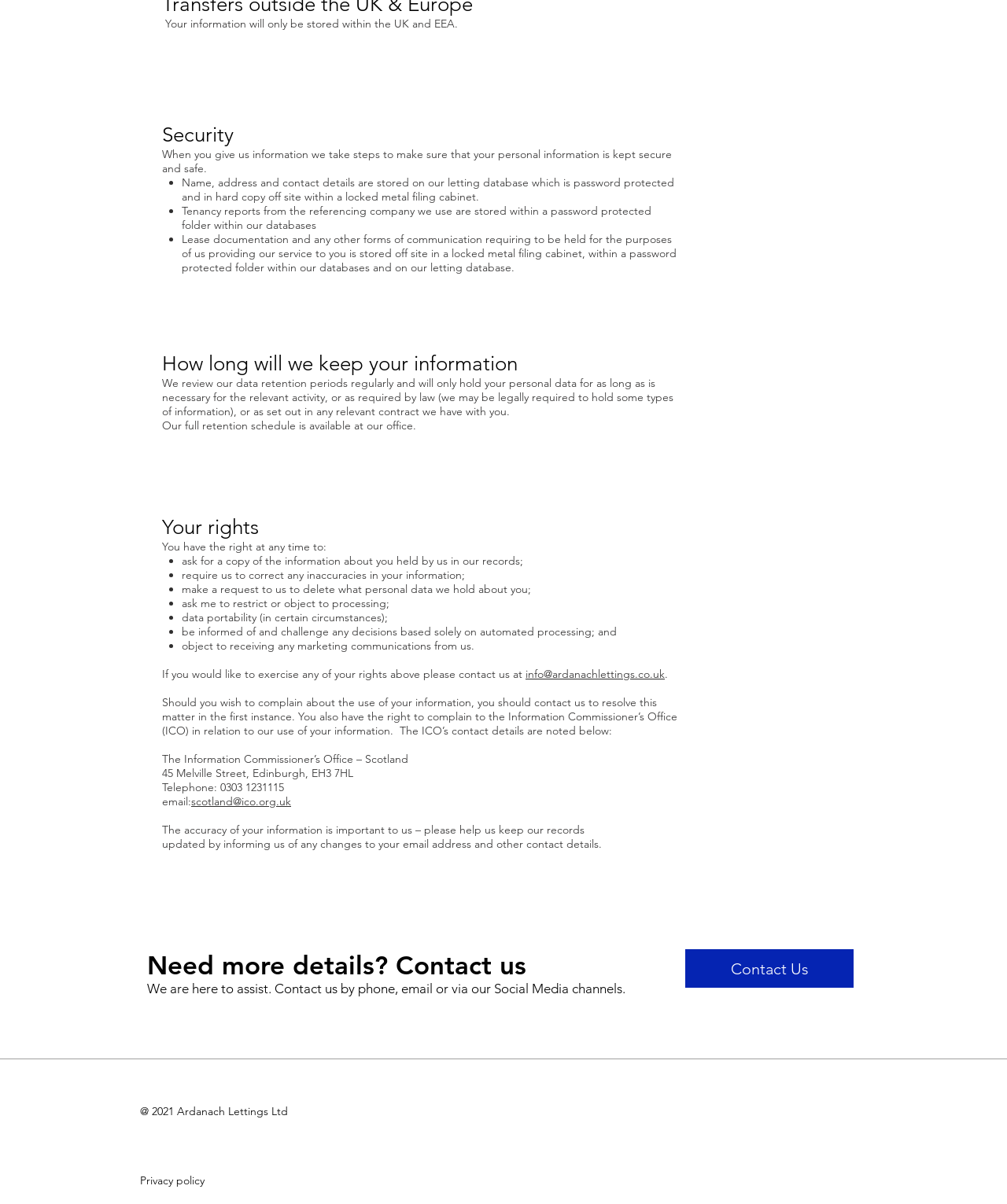Locate the bounding box coordinates of the area you need to click to fulfill this instruction: 'Contact us via email'. The coordinates must be in the form of four float numbers ranging from 0 to 1: [left, top, right, bottom].

[0.522, 0.554, 0.66, 0.566]